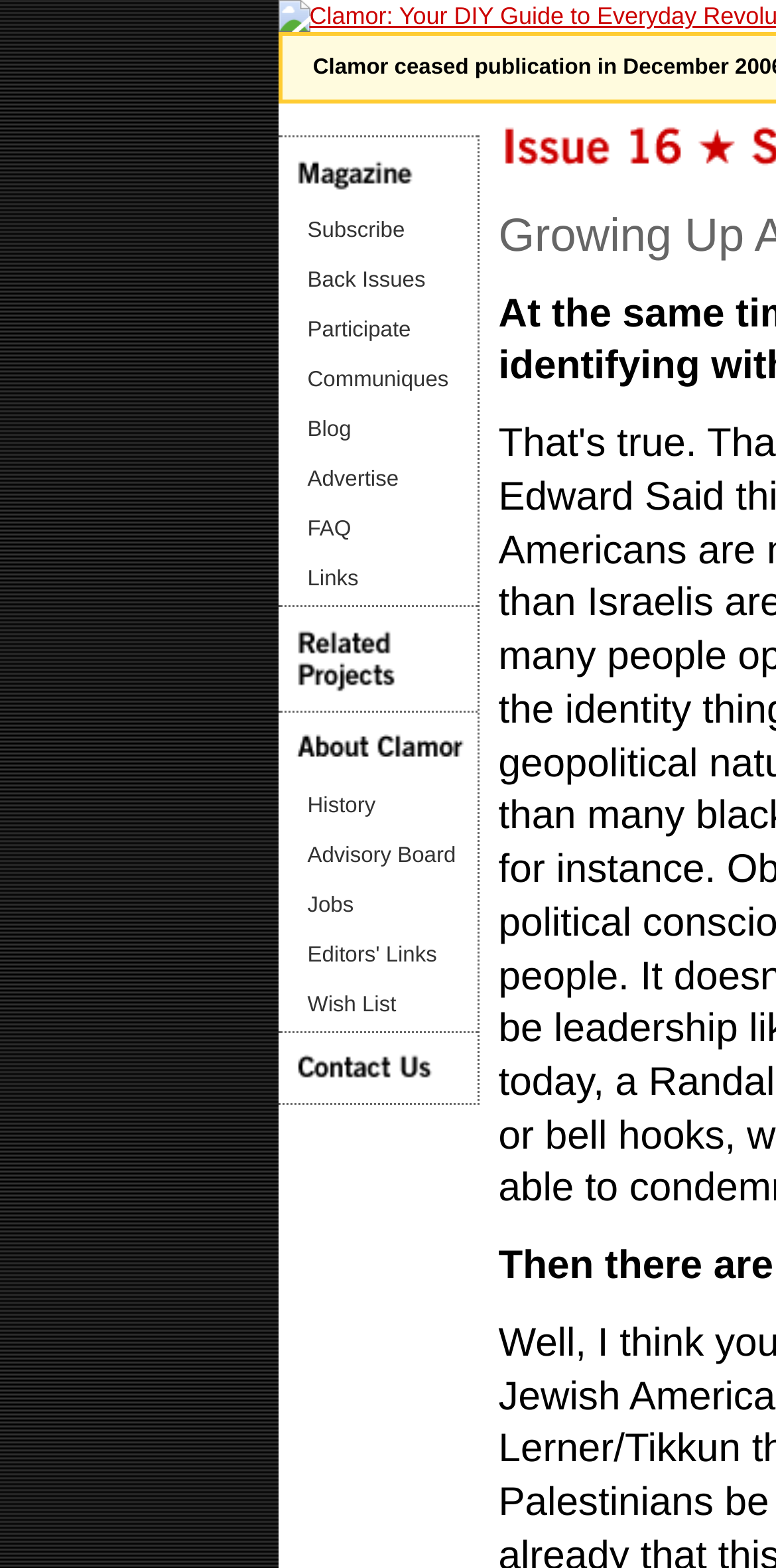How many empty links are in the navigation menu?
Refer to the image and offer an in-depth and detailed answer to the question.

I counted the number of link elements with empty descriptive text and found three empty links in the navigation menu.